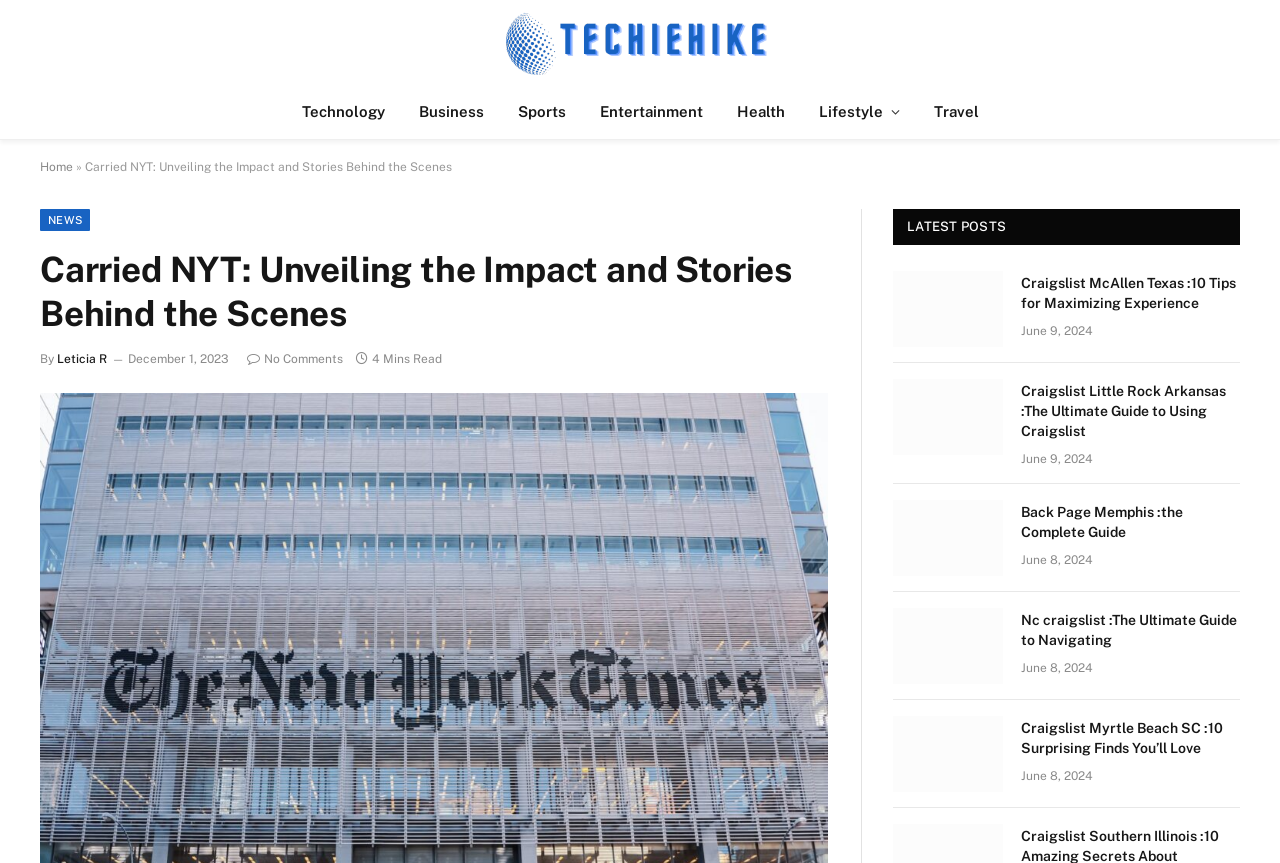Who is the author of the article?
Please answer the question with as much detail as possible using the screenshot.

The author's name is mentioned below the title of the article, which is 'Carried NYT: Unveiling the Impact and Stories Behind the Scenes'. The text 'By' is followed by the author's name, 'Leticia R', indicating that she is the author of the article.